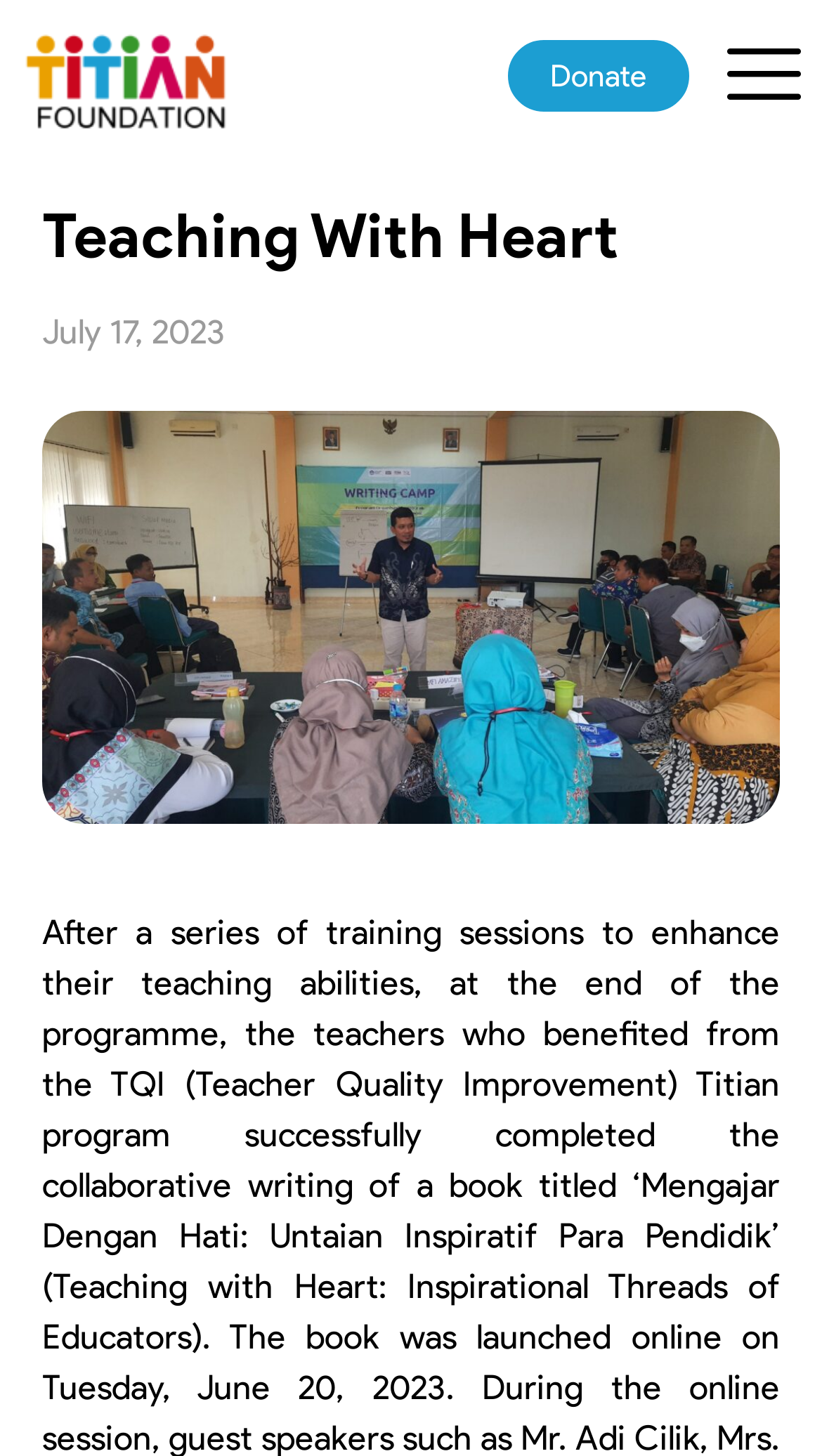Determine the bounding box for the described UI element: "Donate".

[0.615, 0.026, 0.841, 0.079]